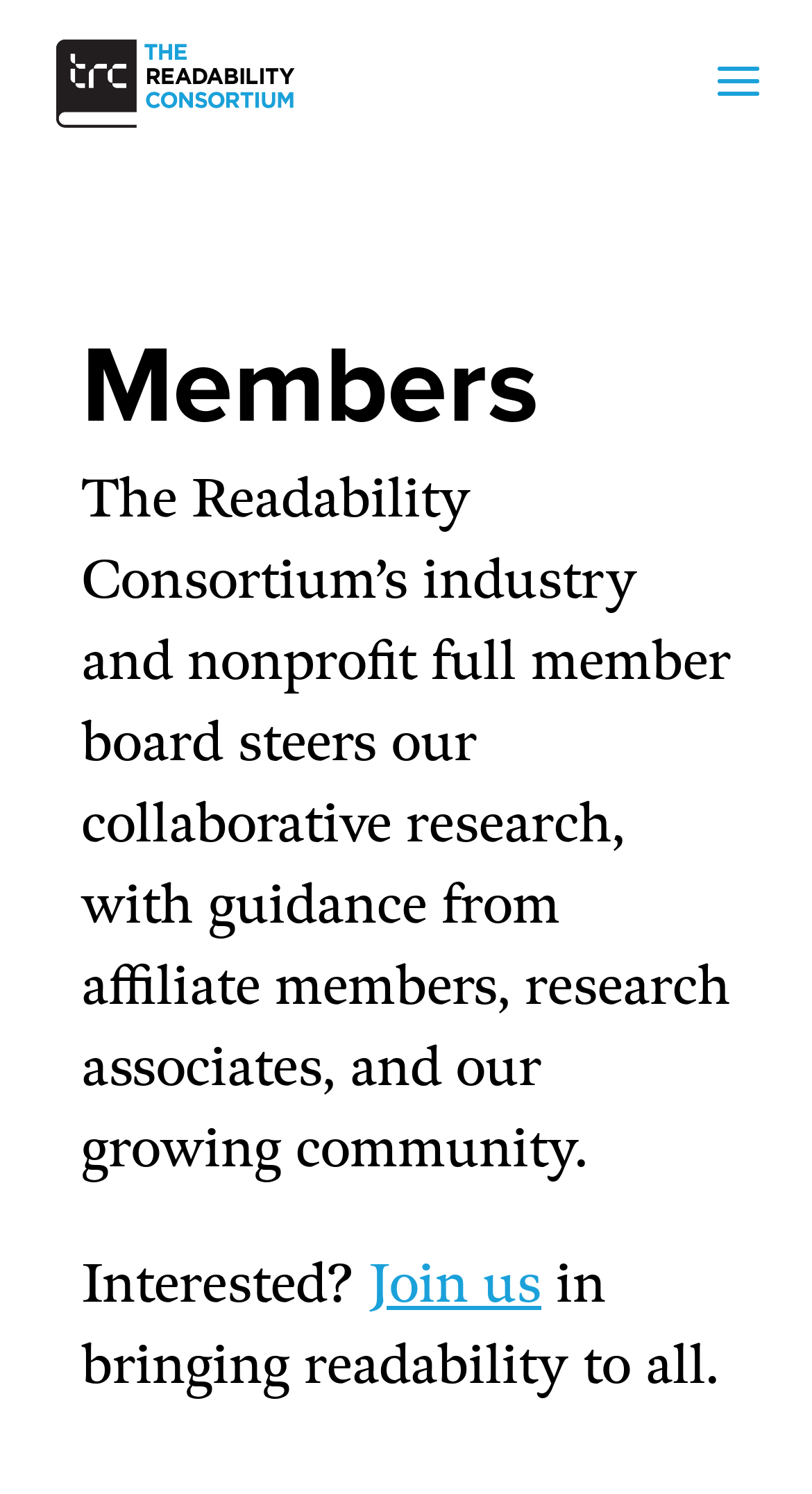What is the relationship between the affiliate members and the full member board?
Look at the webpage screenshot and answer the question with a detailed explanation.

The StaticText element mentions that the full member board receives guidance from affiliate members, indicating that the affiliate members have an advisory role in the consortium's research.